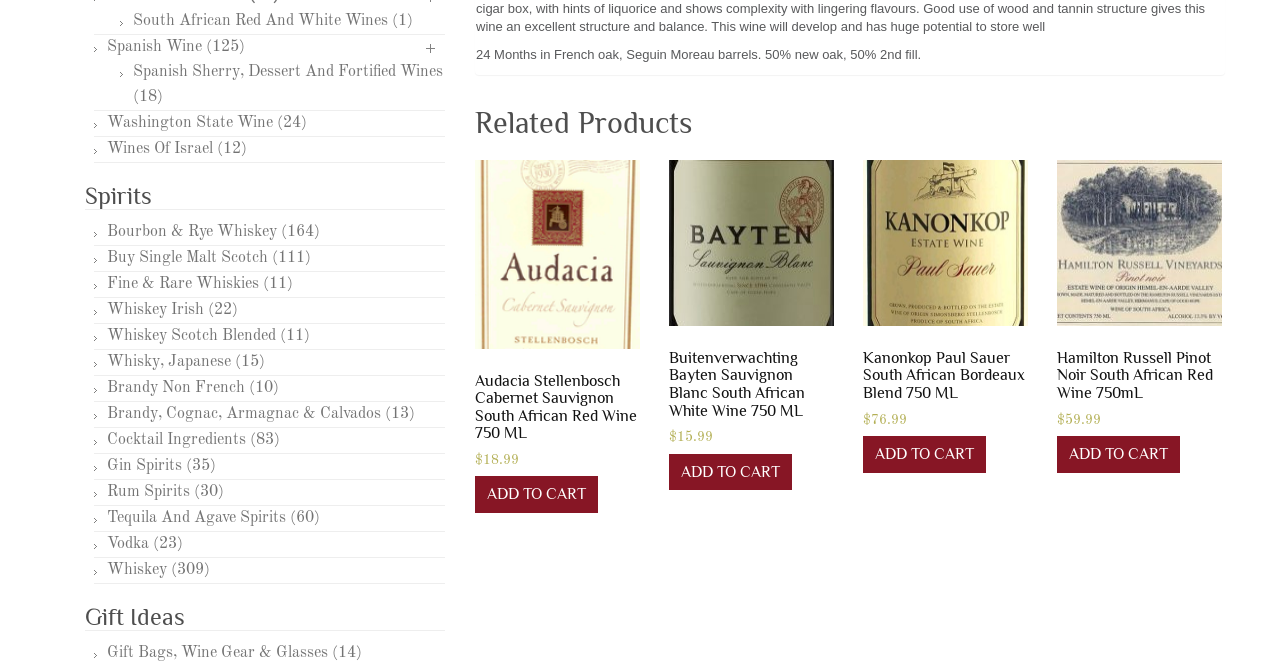Please use the details from the image to answer the following question comprehensively:
How many types of whiskey are listed?

I counted the number of links related to whiskey, which are 'Bourbon & Rye Whiskey', 'Buy Single Malt Scotch', 'Fine & Rare Whiskies', 'Whiskey Irish', 'Whiskey Scotch Blended', 'Whisky, Japanese', and 'Whiskey'. There are 7 types of whiskey listed.